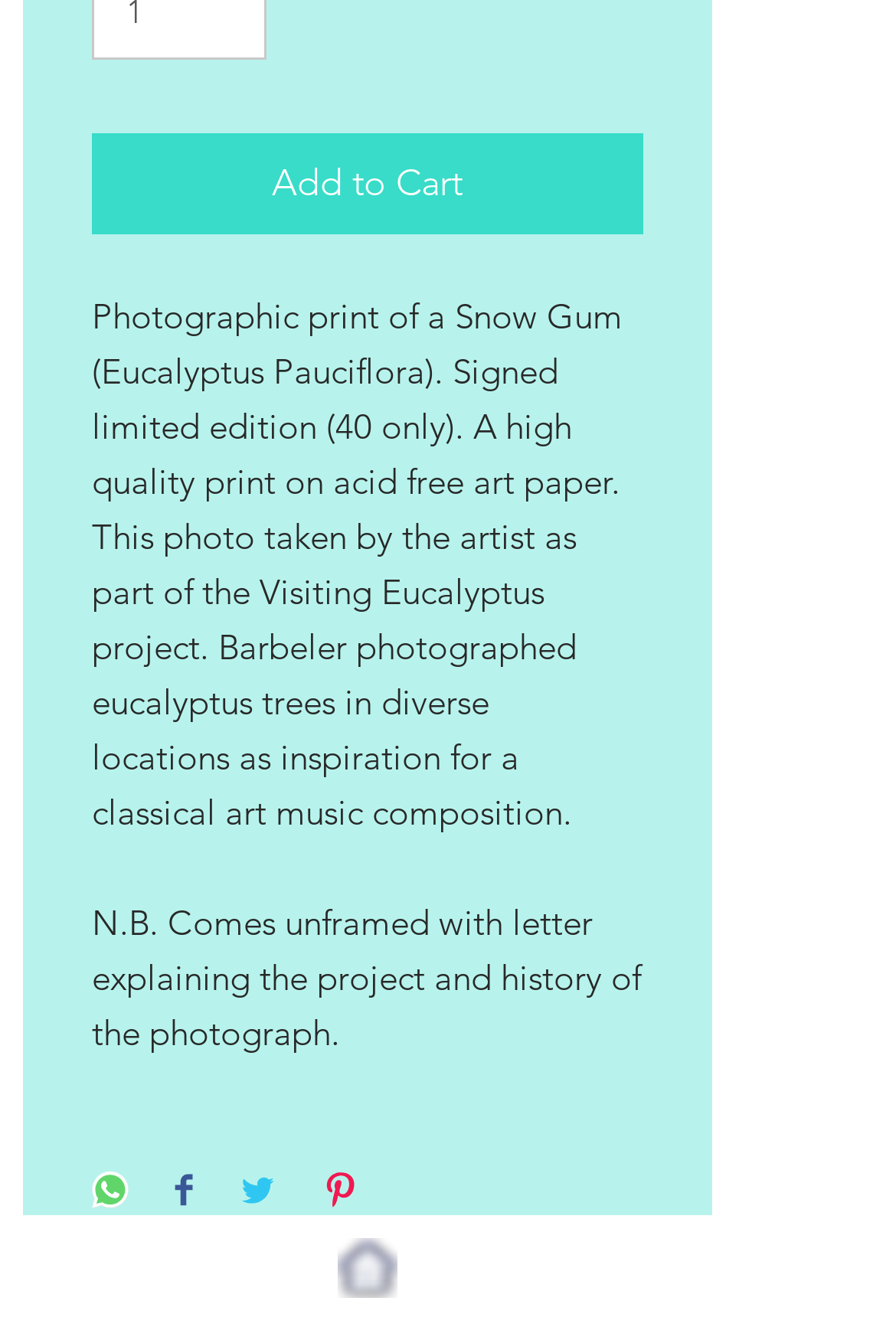What is the edition size of the print?
We need a detailed and meticulous answer to the question.

The edition size of the print can be determined from the StaticText element which mentions 'Signed limited edition (40 only).'.